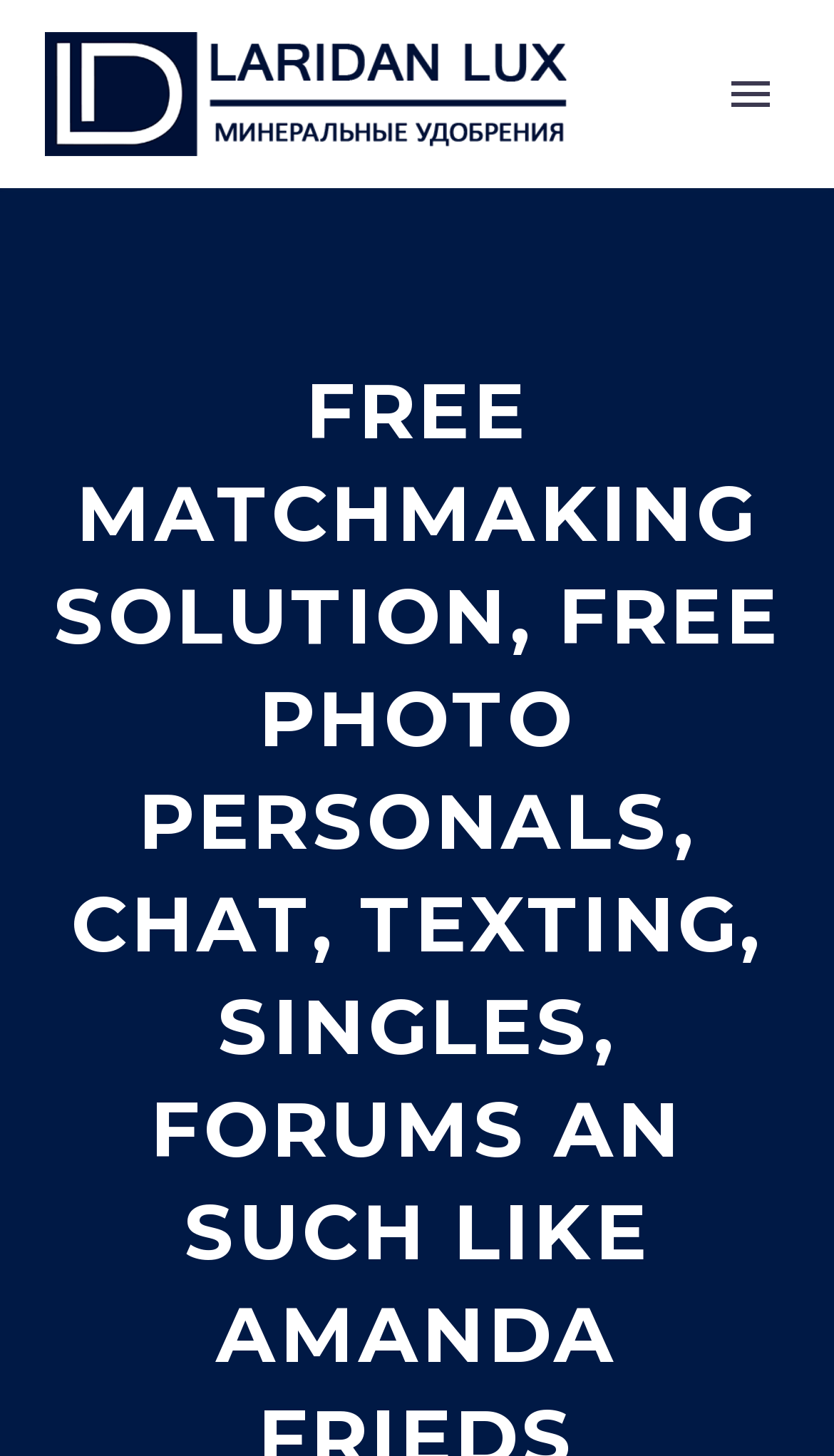Locate the bounding box of the UI element described by: "Price" in the given webpage screenshot.

[0.056, 0.222, 0.944, 0.299]